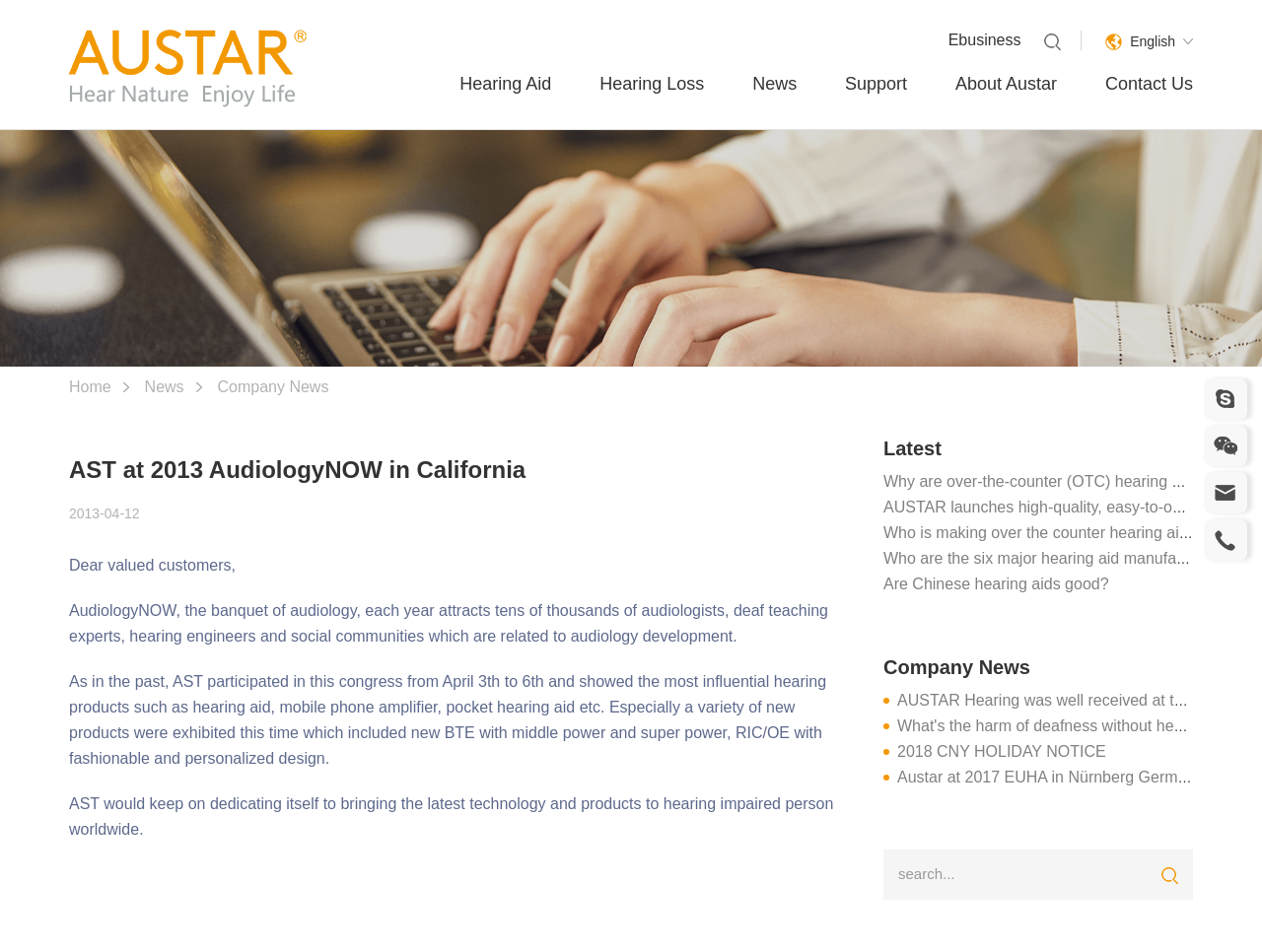Give a detailed overview of the webpage's appearance and contents.

The webpage is about Austar Hearing Aids Manufacturers, with a focus on their participation in the 2013 AudiologyNOW event in California. At the top left, there is a logo image and a link to "AUSTAR Hearing Aids". On the top right, there are links to "Ebusiness" and a language selection option with "English" as the default choice.

Below the top section, there is a horizontal menu with links to "Hearing Aid", "Hearing Loss", "News", "Support", "About Austar", and "Contact Us". 

The main content area is divided into two sections. On the left, there is a heading "AST at 2013 AudiologyNOW in California" followed by a series of paragraphs describing Austar's participation in the event, including the dates and the products they showcased. 

On the right, there is a section with a heading "Latest" and a series of links to news articles, including "Who is making over the counter hearing aid?", "Who are the six major hearing aid manufacturers?", and "Are Chinese hearing aids good?". Below this section, there is another section with a heading "Company News" and links to more news articles, including "What's the harm of deafness without hearing aid", "2018 CNY HOLIDAY NOTICE", and "Austar at 2017 EUHA in Nürnberg Germany". 

At the bottom right, there is a search box with a placeholder text "search..." and a small image next to it. Above the search box, there is a large image that spans the entire width of the page, with a caption "News".